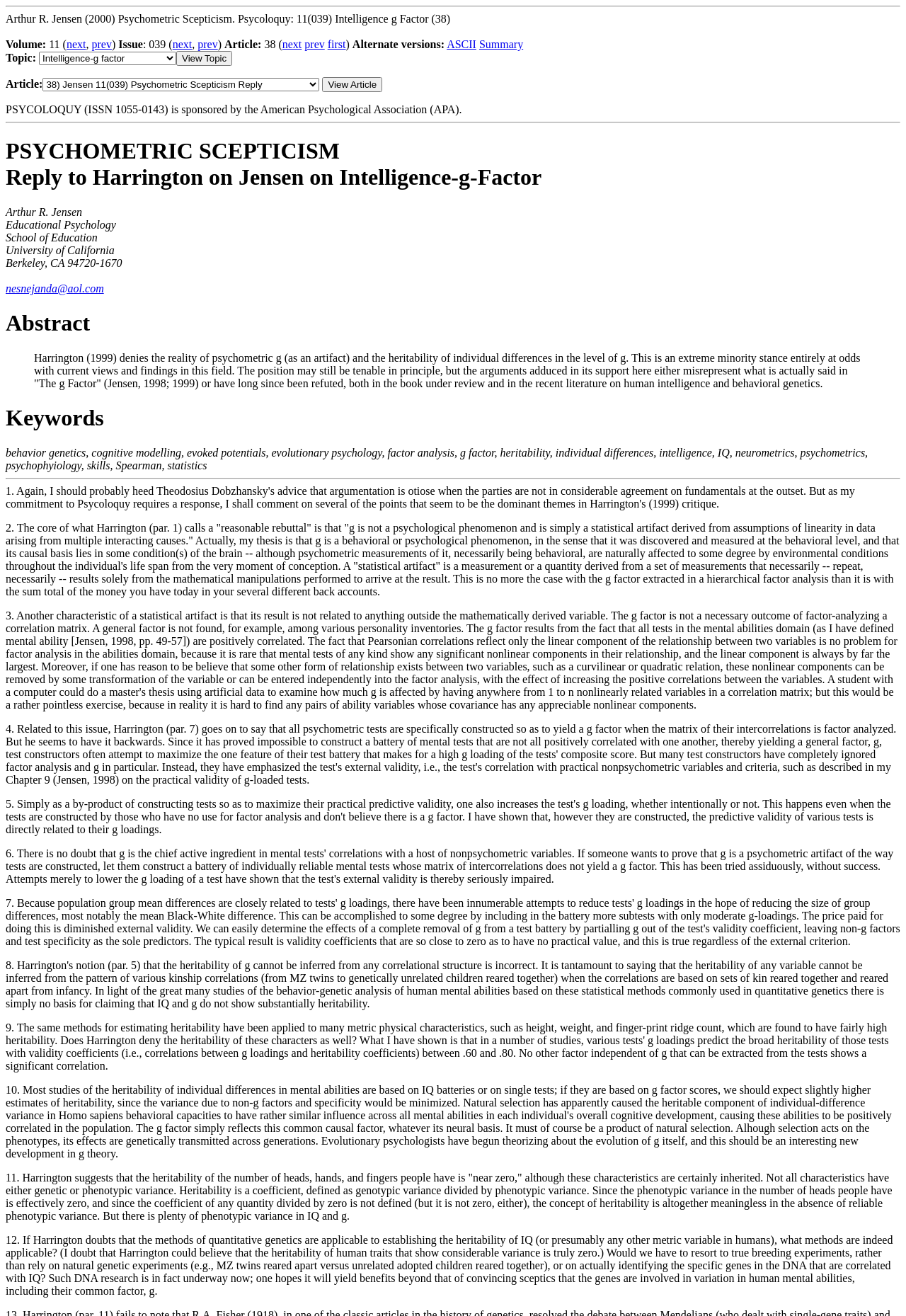Using the provided element description, identify the bounding box coordinates as (top-left x, top-left y, bottom-right x, bottom-right y). Ensure all values are between 0 and 1. Description: next

[0.312, 0.029, 0.333, 0.038]